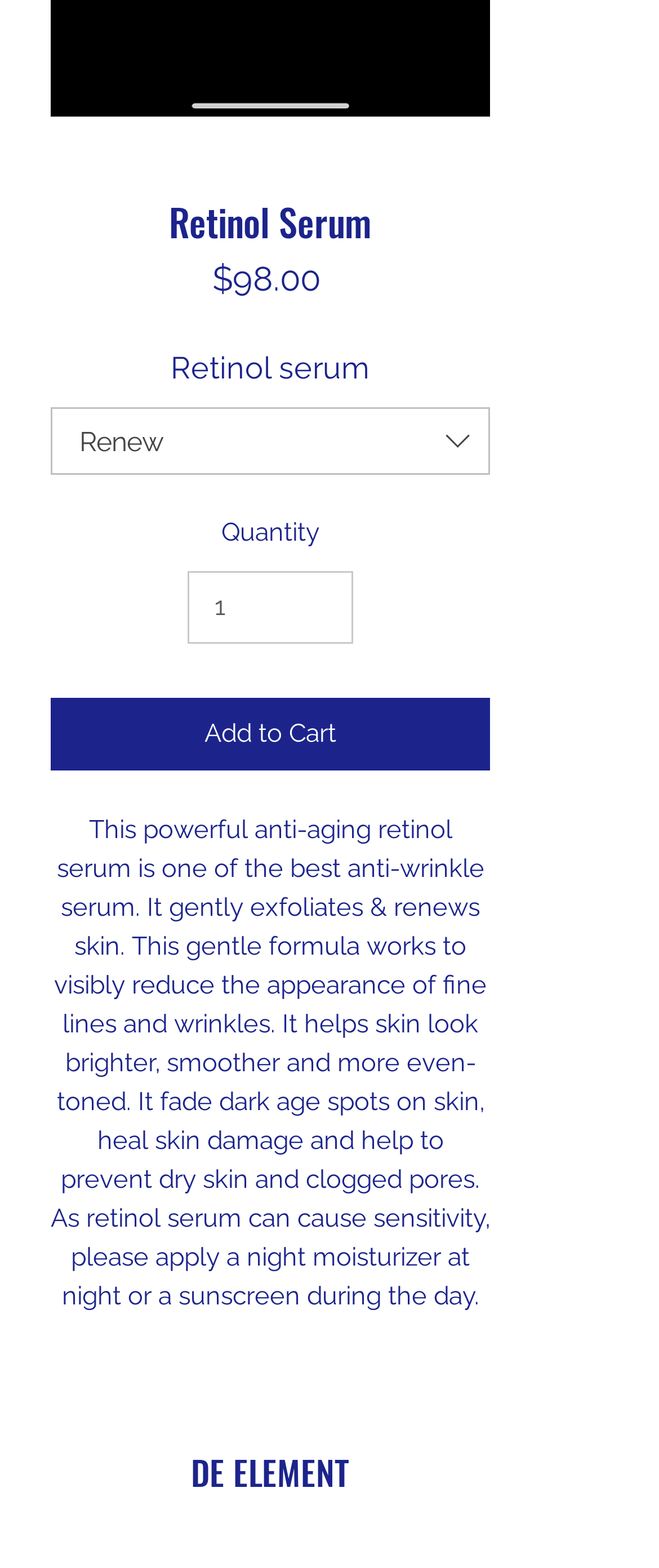Answer the question below using just one word or a short phrase: 
What is the minimum quantity of Retinol Serum that can be purchased?

1